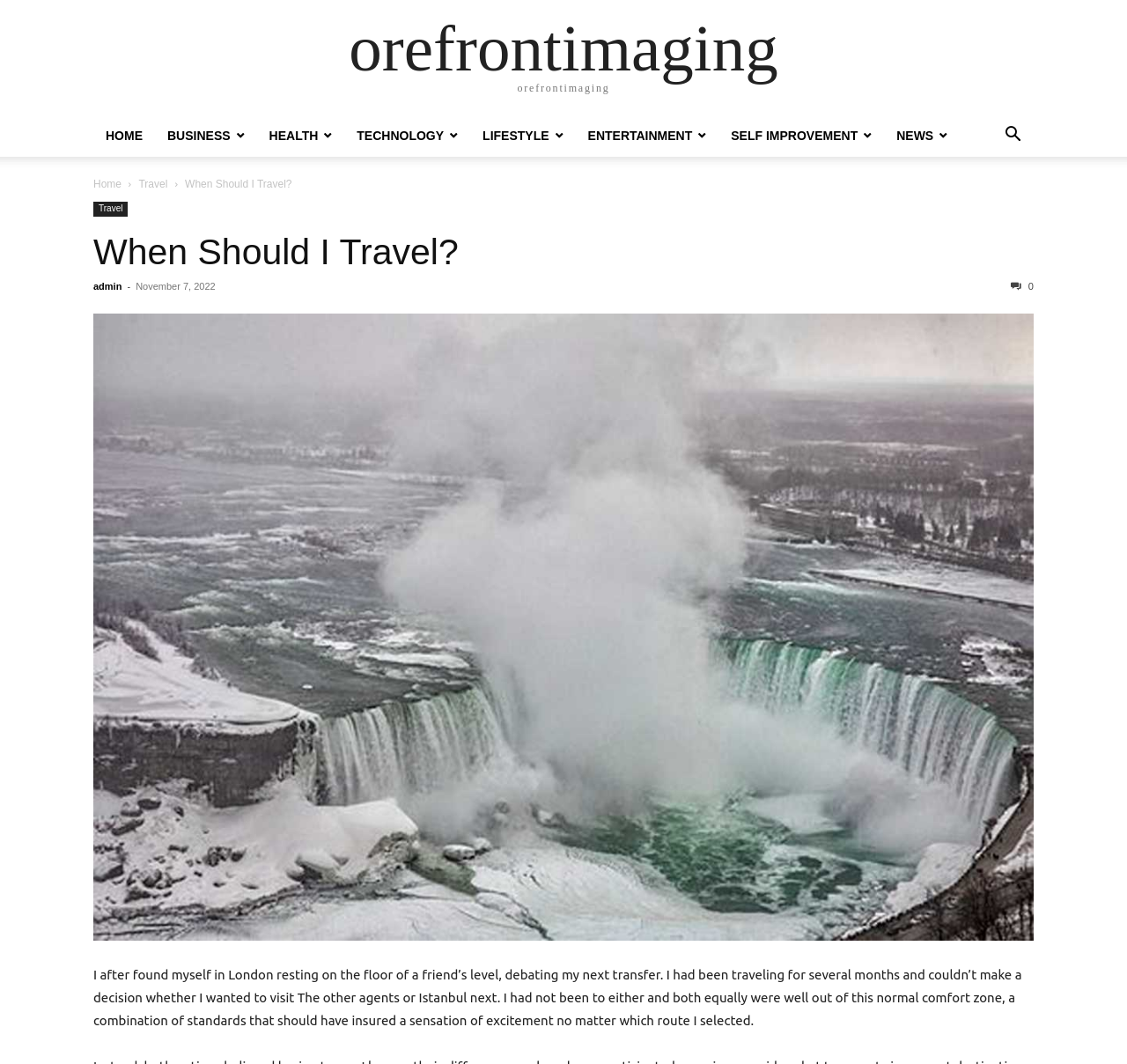Please find the bounding box coordinates of the element's region to be clicked to carry out this instruction: "Share on Facebook".

None